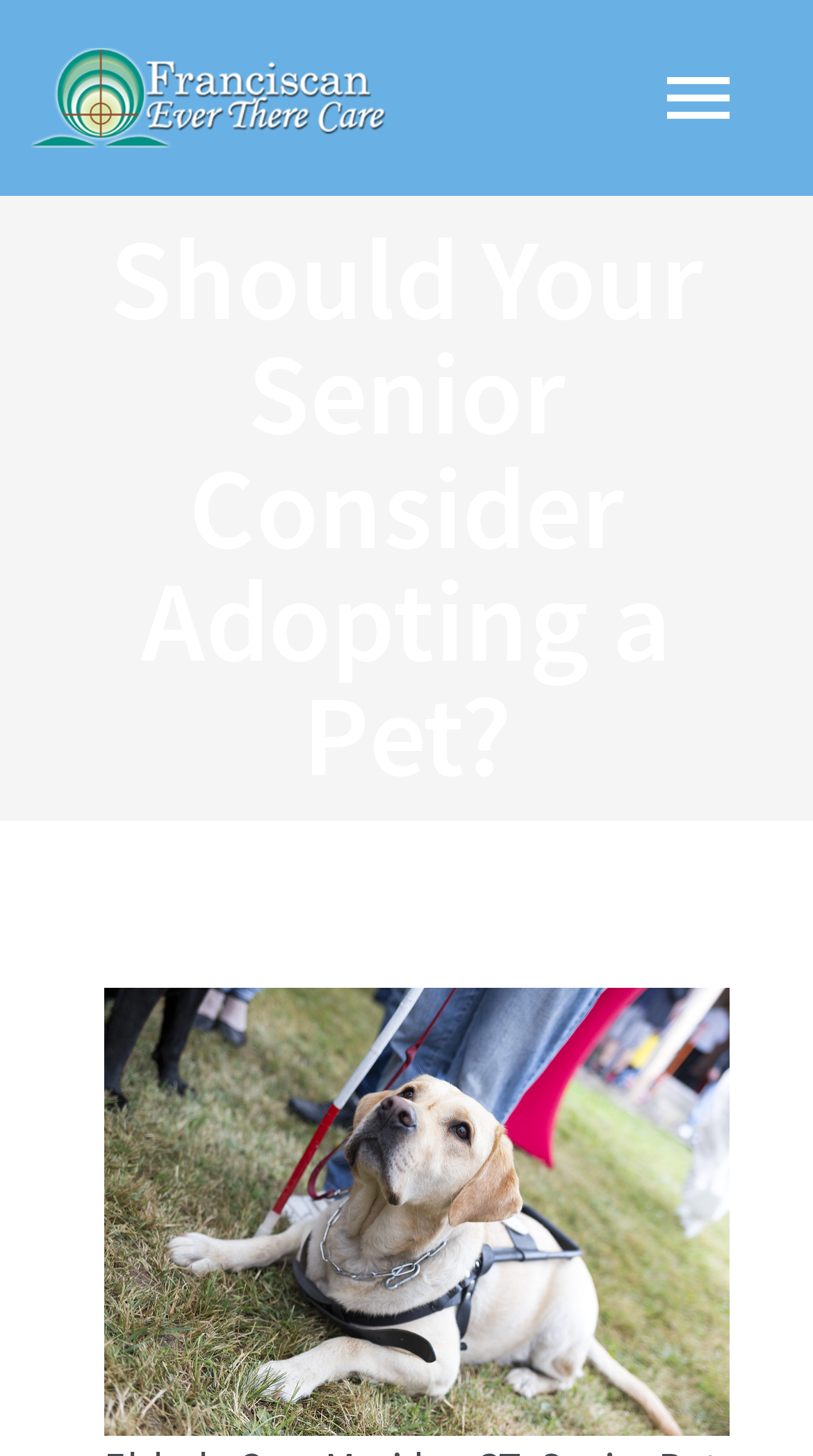Based on the image, please respond to the question with as much detail as possible:
What is the name of the care provider?

I found the name of the care provider by looking at the logo image at the top left corner of the webpage, which is described as 'Franciscan Ever There Care Logo'.